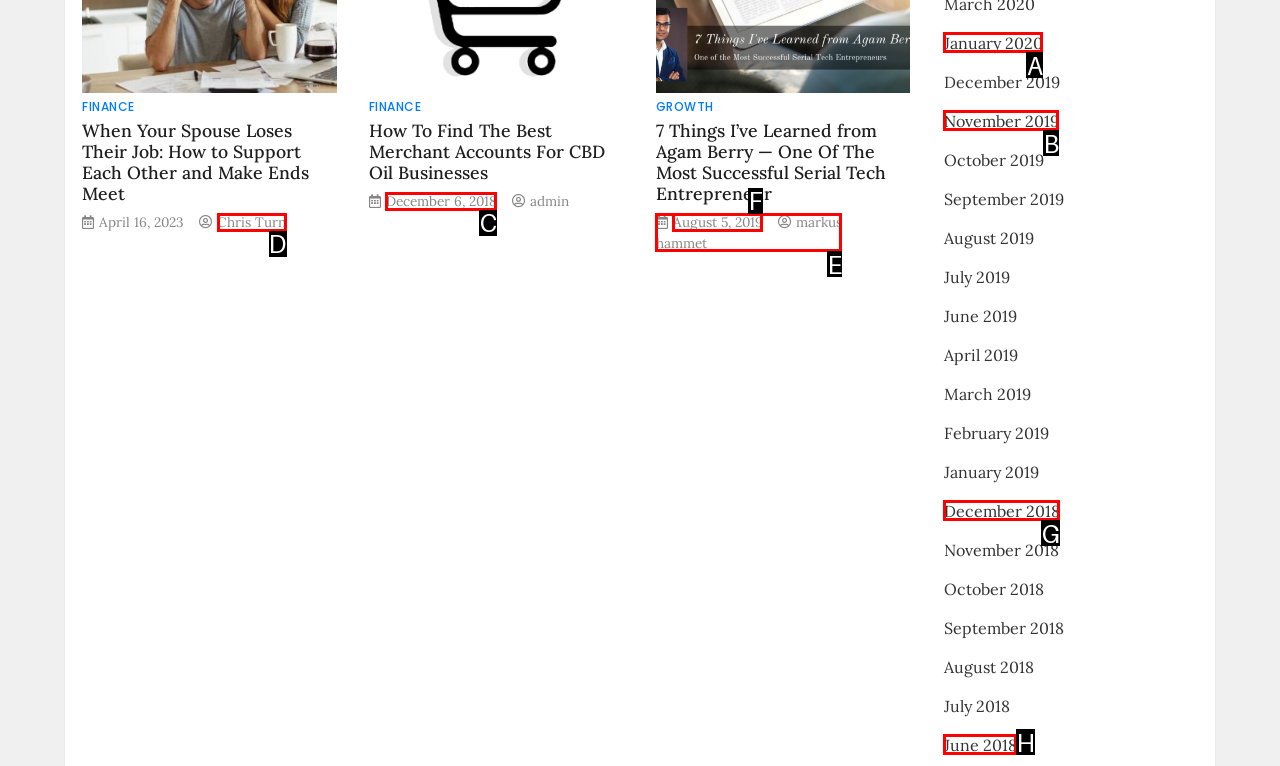Select the HTML element that corresponds to the description: December 6, 2018. Reply with the letter of the correct option.

C